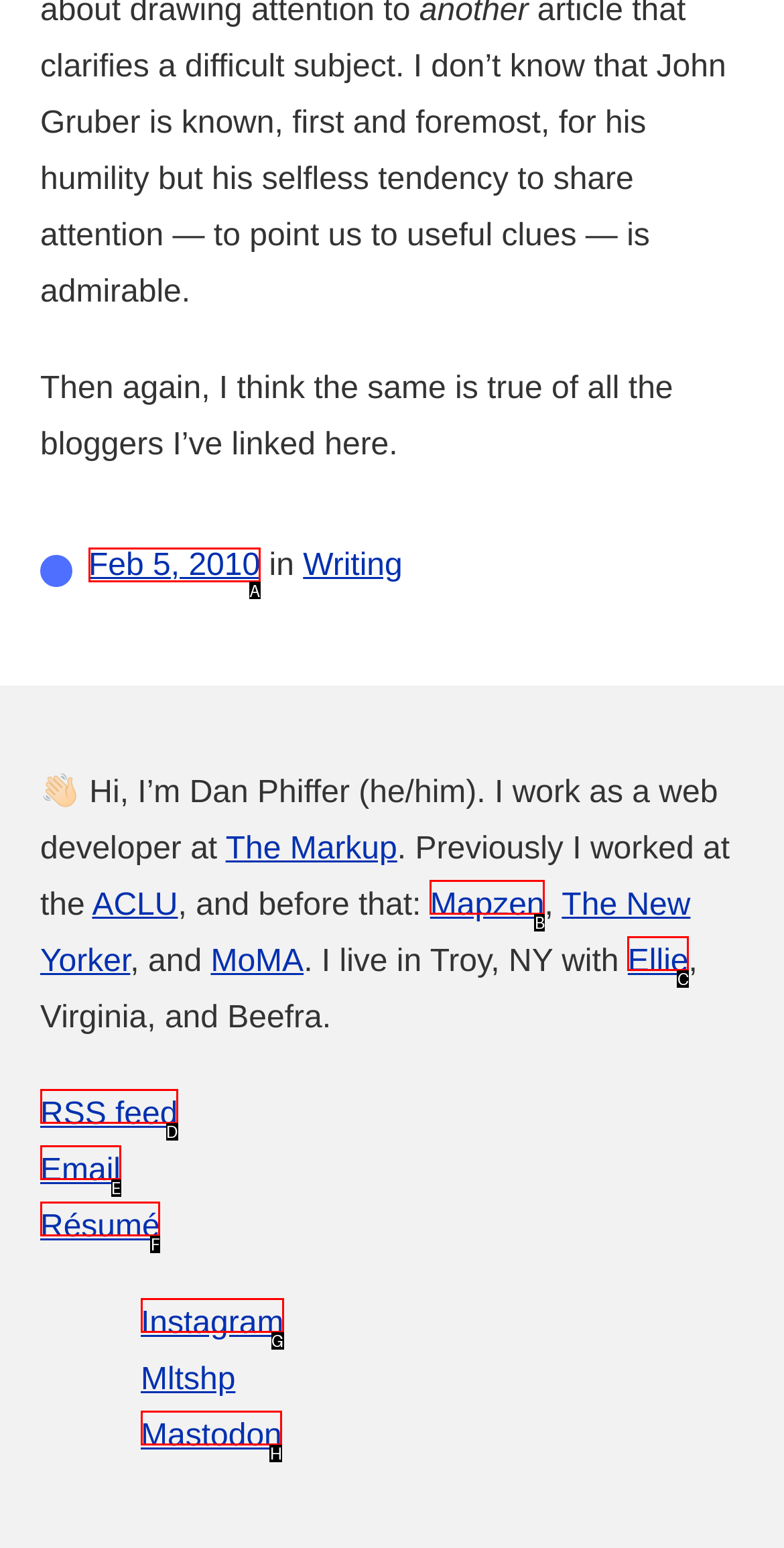Tell me the letter of the correct UI element to click for this instruction: Read posts from February 5, 2010. Answer with the letter only.

A